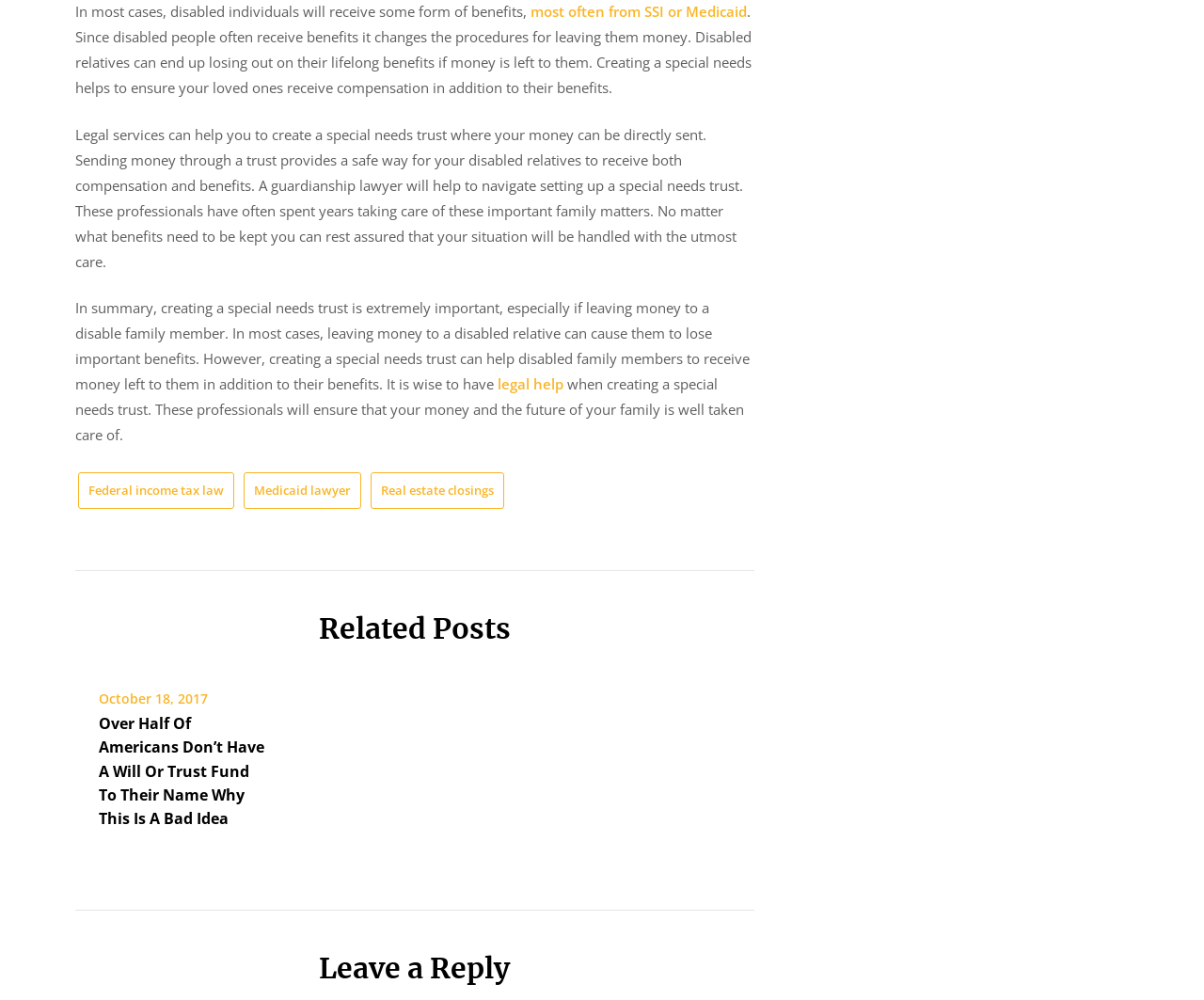What type of lawyer is mentioned in the webpage?
Please utilize the information in the image to give a detailed response to the question.

The webpage mentions that a guardianship lawyer can help navigate setting up a special needs trust, which suggests that this type of lawyer is involved in creating trusts for disabled individuals.